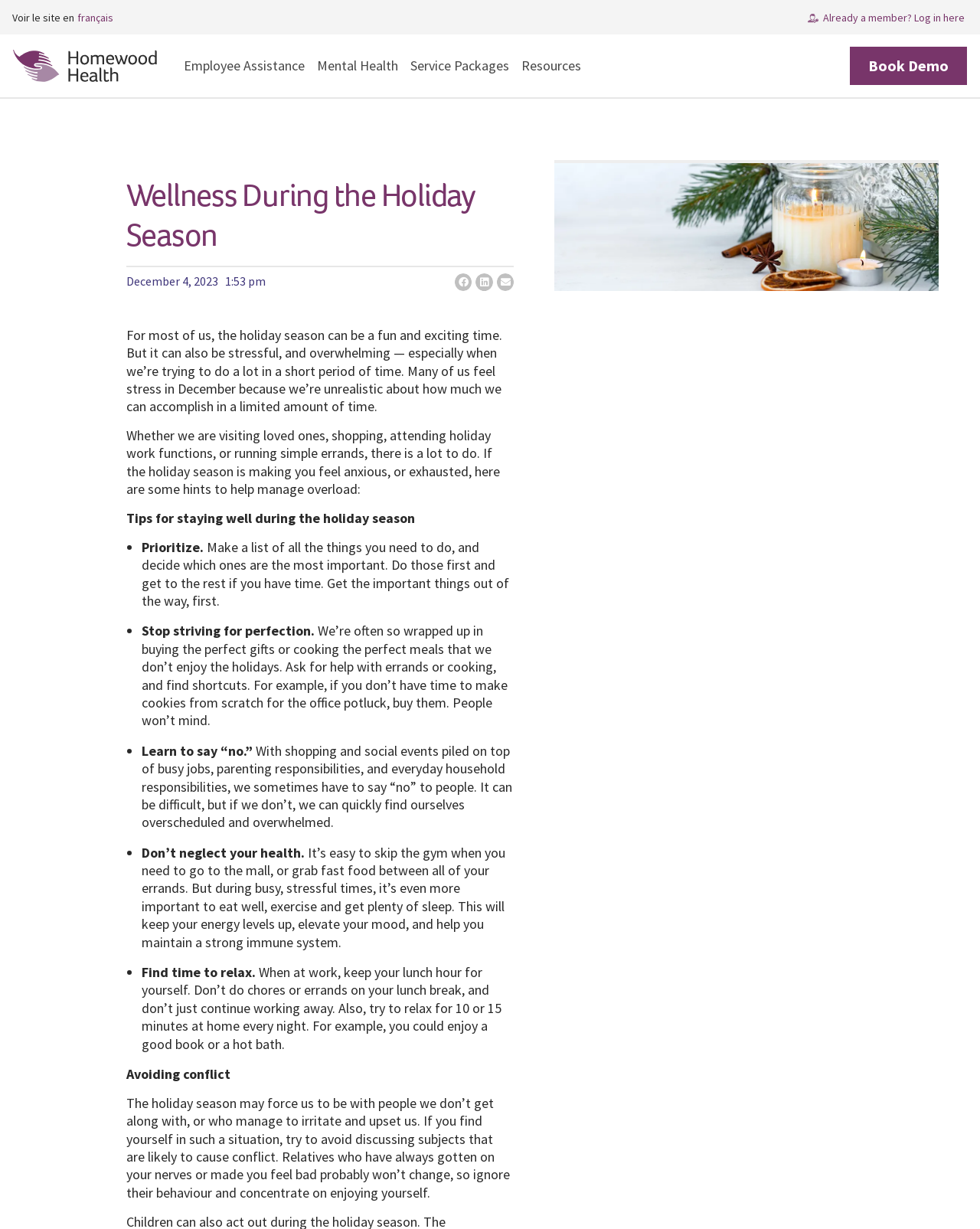Using the format (top-left x, top-left y, bottom-right x, bottom-right y), and given the element description, identify the bounding box coordinates within the screenshot: Resources

[0.532, 0.039, 0.593, 0.068]